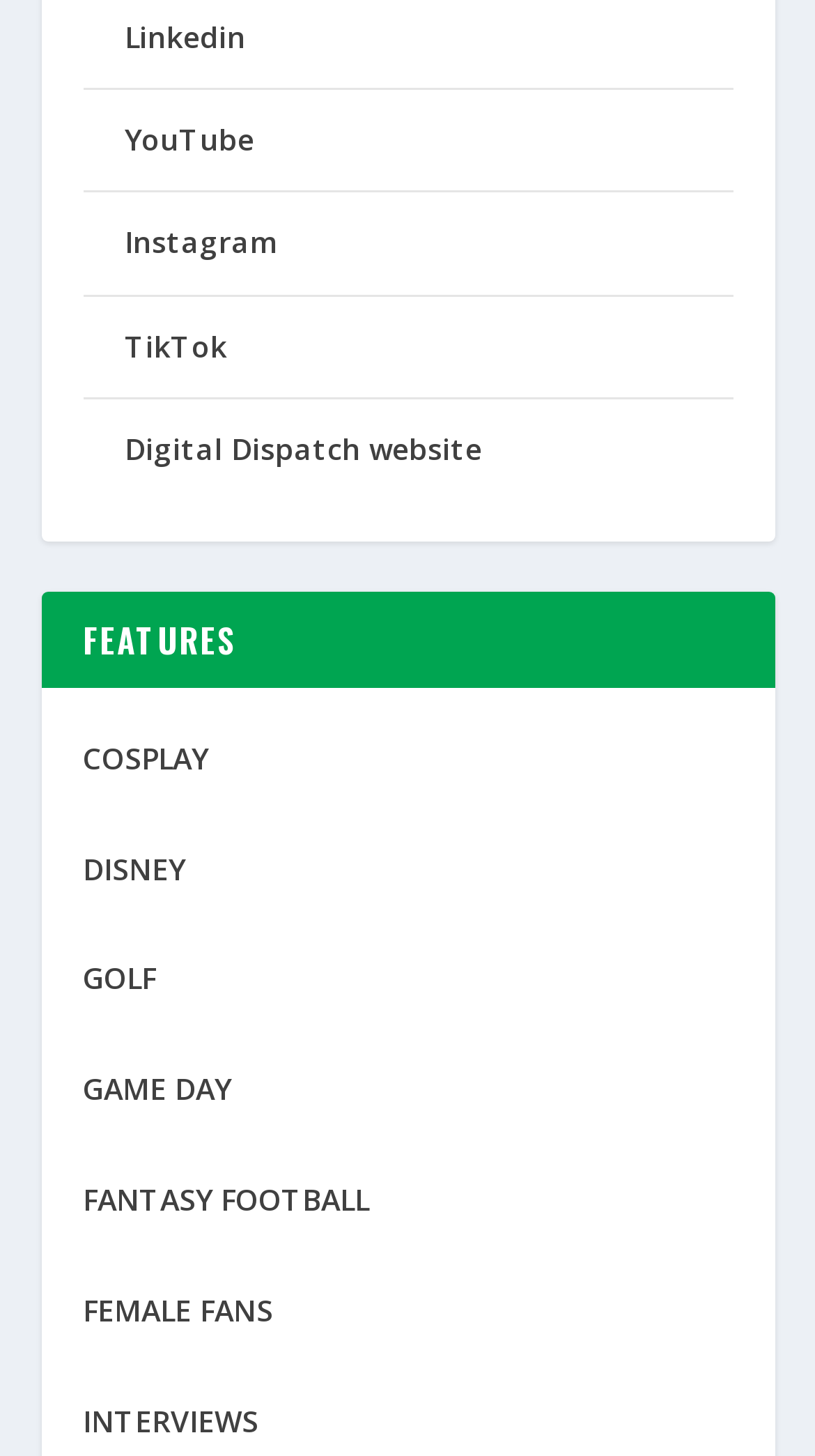What is the category of the 'COSPLAY' link?
Carefully examine the image and provide a detailed answer to the question.

The 'COSPLAY' link is located below the 'FEATURES' heading, indicating that it belongs to this category. The 'FEATURES' heading is a prominent element on the webpage, and the links below it, including 'COSPLAY', are likely subcategories or features.